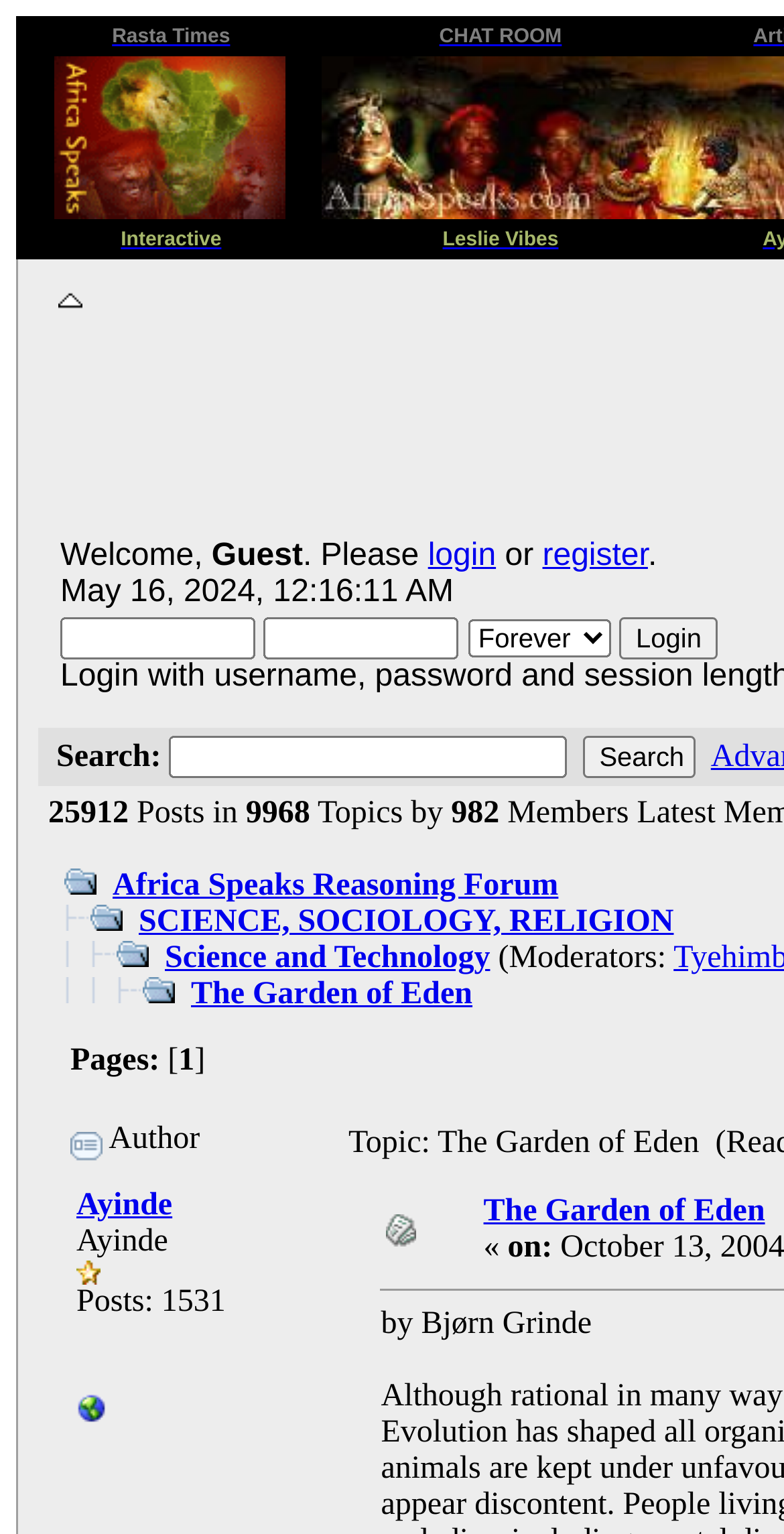Provide a short answer using a single word or phrase for the following question: 
What is the text of the first static text element?

May 16, 2024, 12:16:11 AM